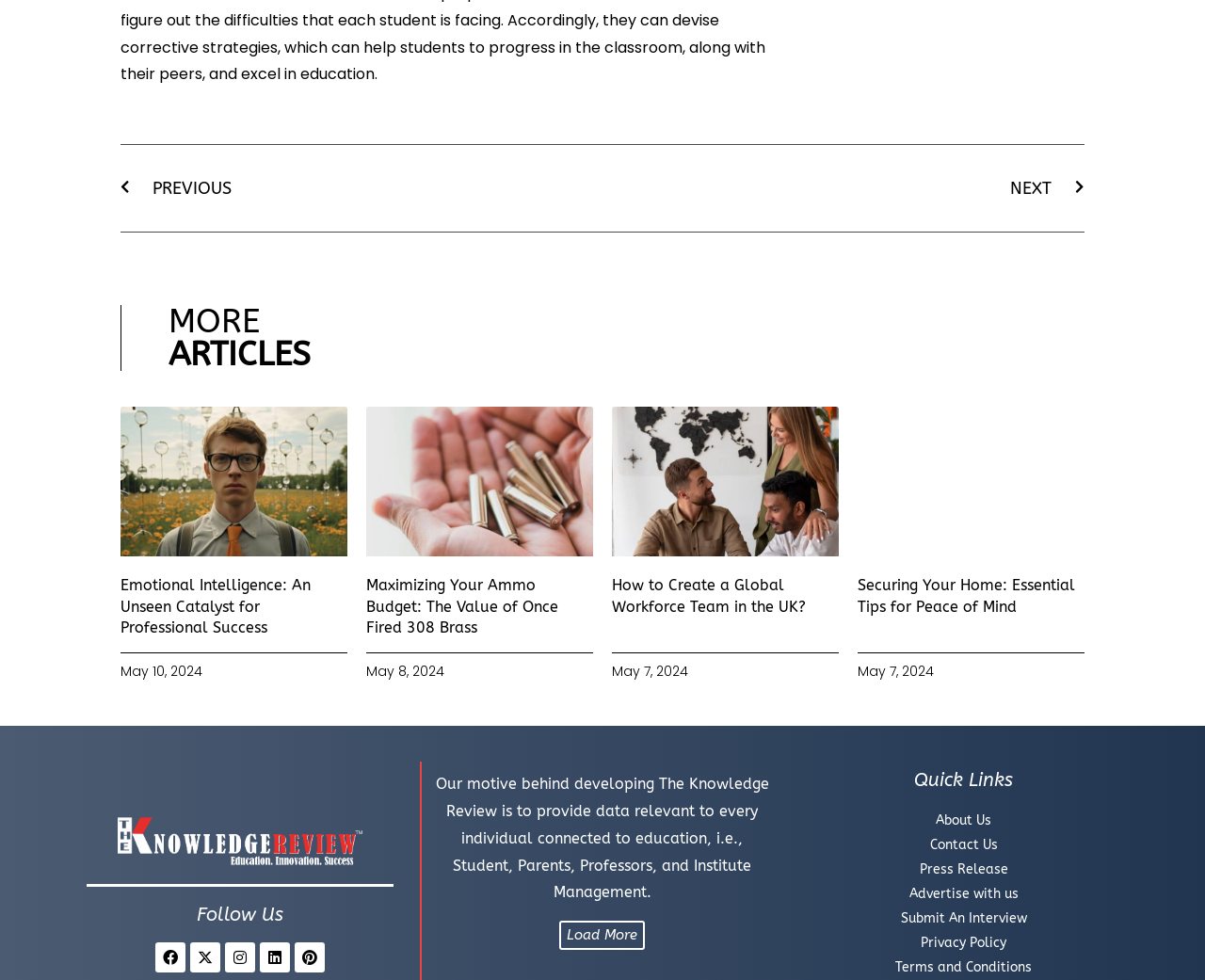Return the bounding box coordinates of the UI element that corresponds to this description: "Contact Us". The coordinates must be given as four float numbers in the range of 0 and 1, [left, top, right, bottom].

[0.658, 0.85, 0.942, 0.875]